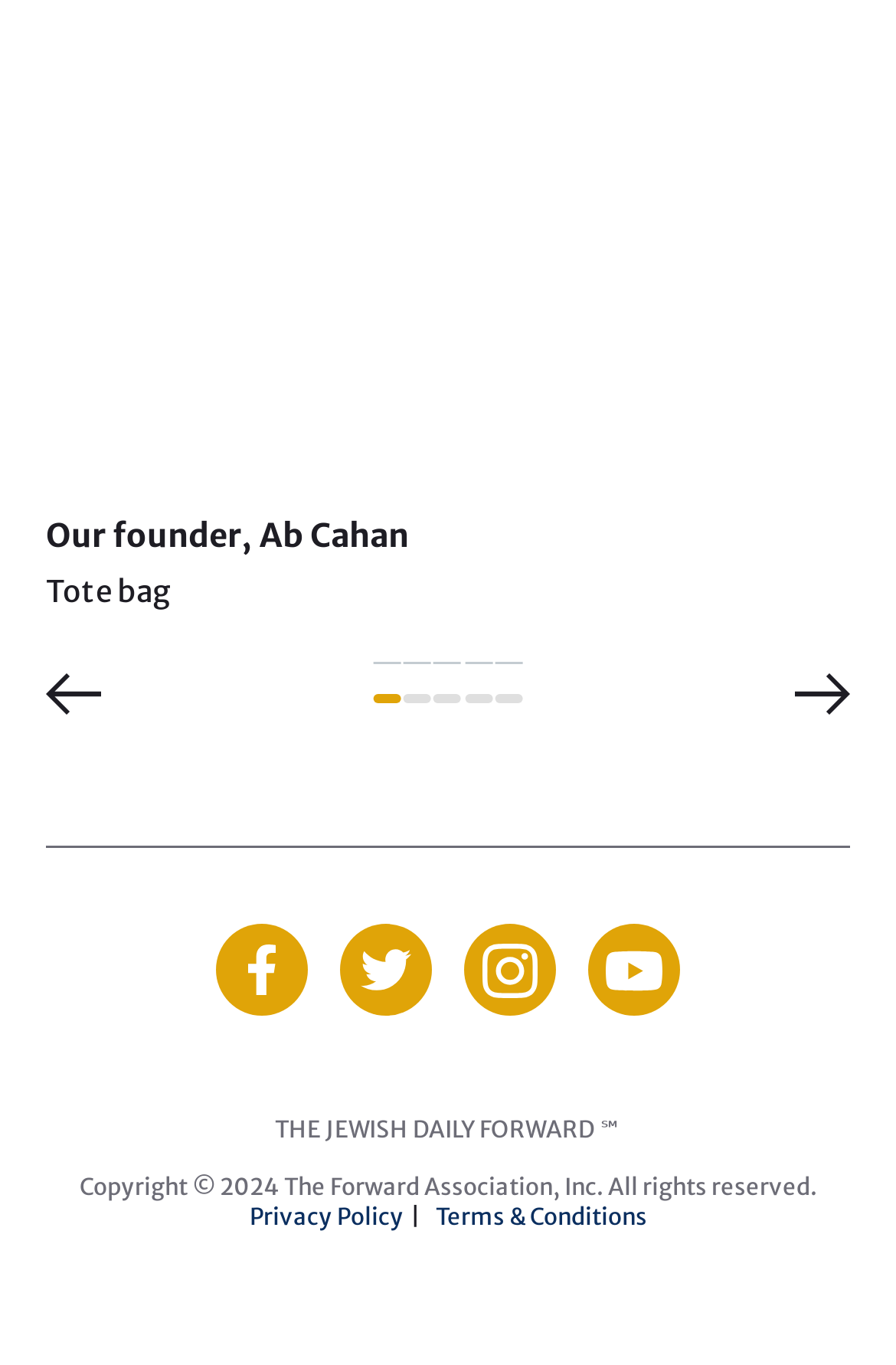What year is the copyright for? From the image, respond with a single word or brief phrase.

2024